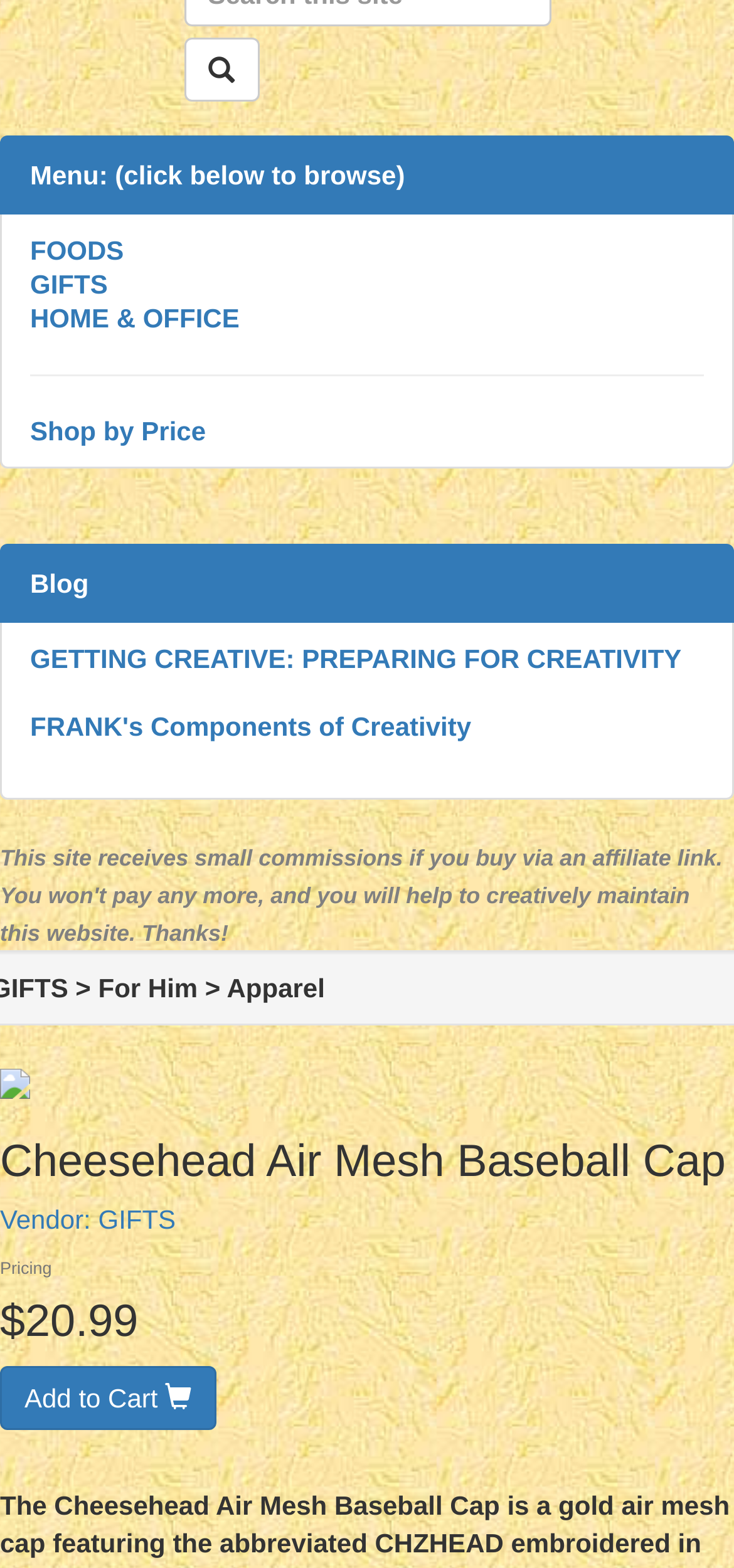Use a single word or phrase to respond to the question:
What is the name of the product?

Cheesehead Air Mesh Baseball Cap